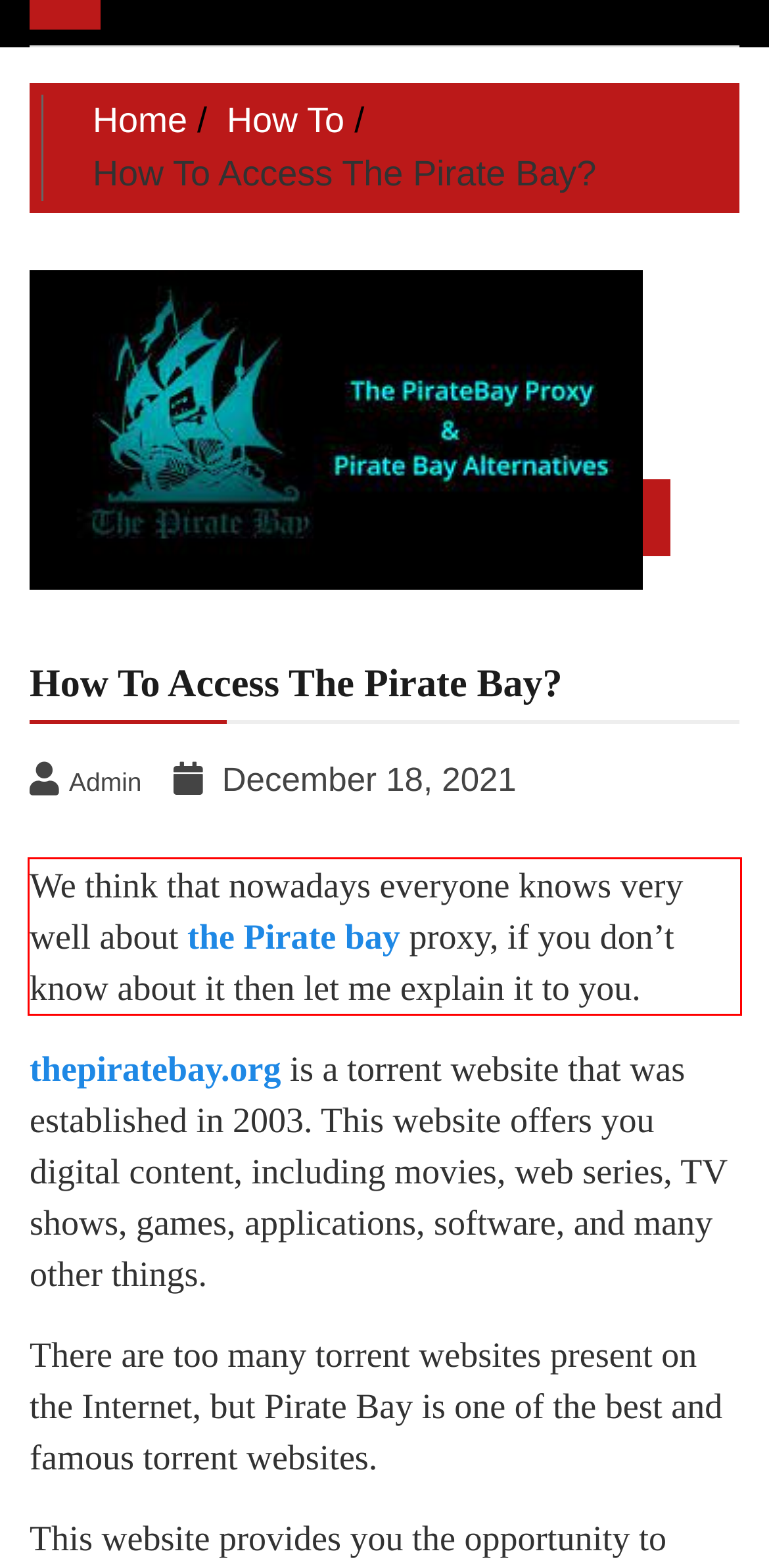Review the webpage screenshot provided, and perform OCR to extract the text from the red bounding box.

We think that nowadays everyone knows very well about the Pirate bay proxy, if you don’t know about it then let me explain it to you.